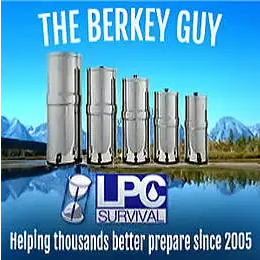Answer the question with a brief word or phrase:
How many years of experience does The Berkey Guy have?

Since 2005